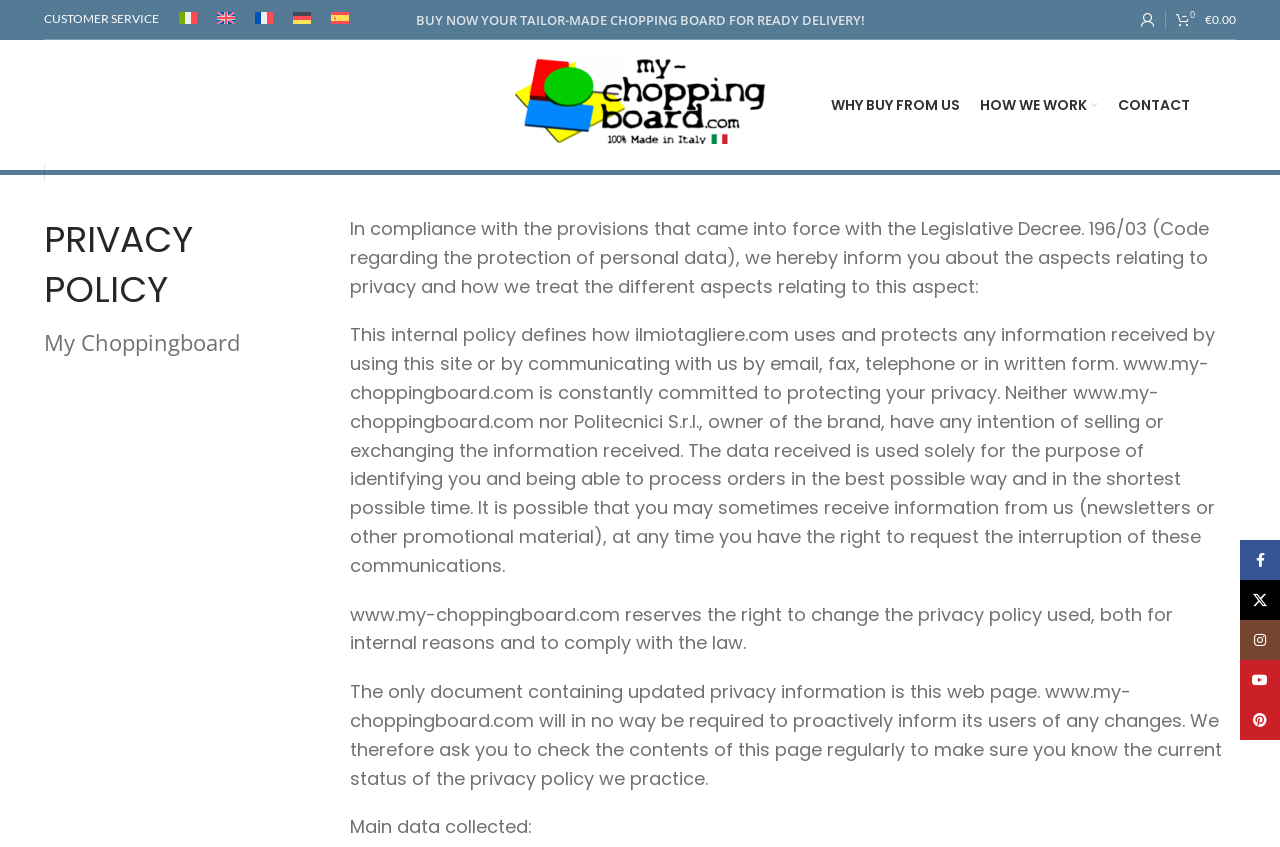Provide a brief response using a word or short phrase to this question:
What is the name of the company that owns the website?

Politecnici S.r.l.